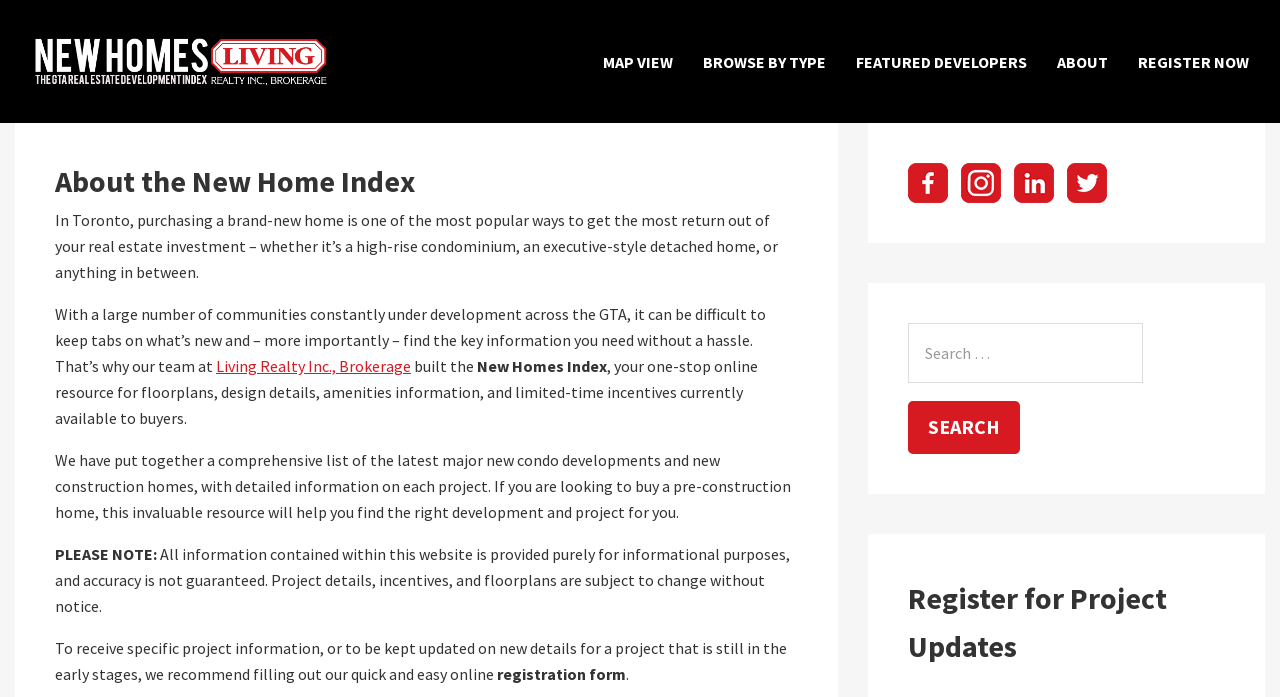What is the name of this online resource?
Please answer the question with as much detail and depth as you can.

Based on the webpage content, I found that the heading 'About the New Home Index' and the text 'your one-stop online resource for floorplans and project information for the latest major new home developments in the Greater Toronto Area' both mention the name 'New Homes Index', which is the name of this online resource.